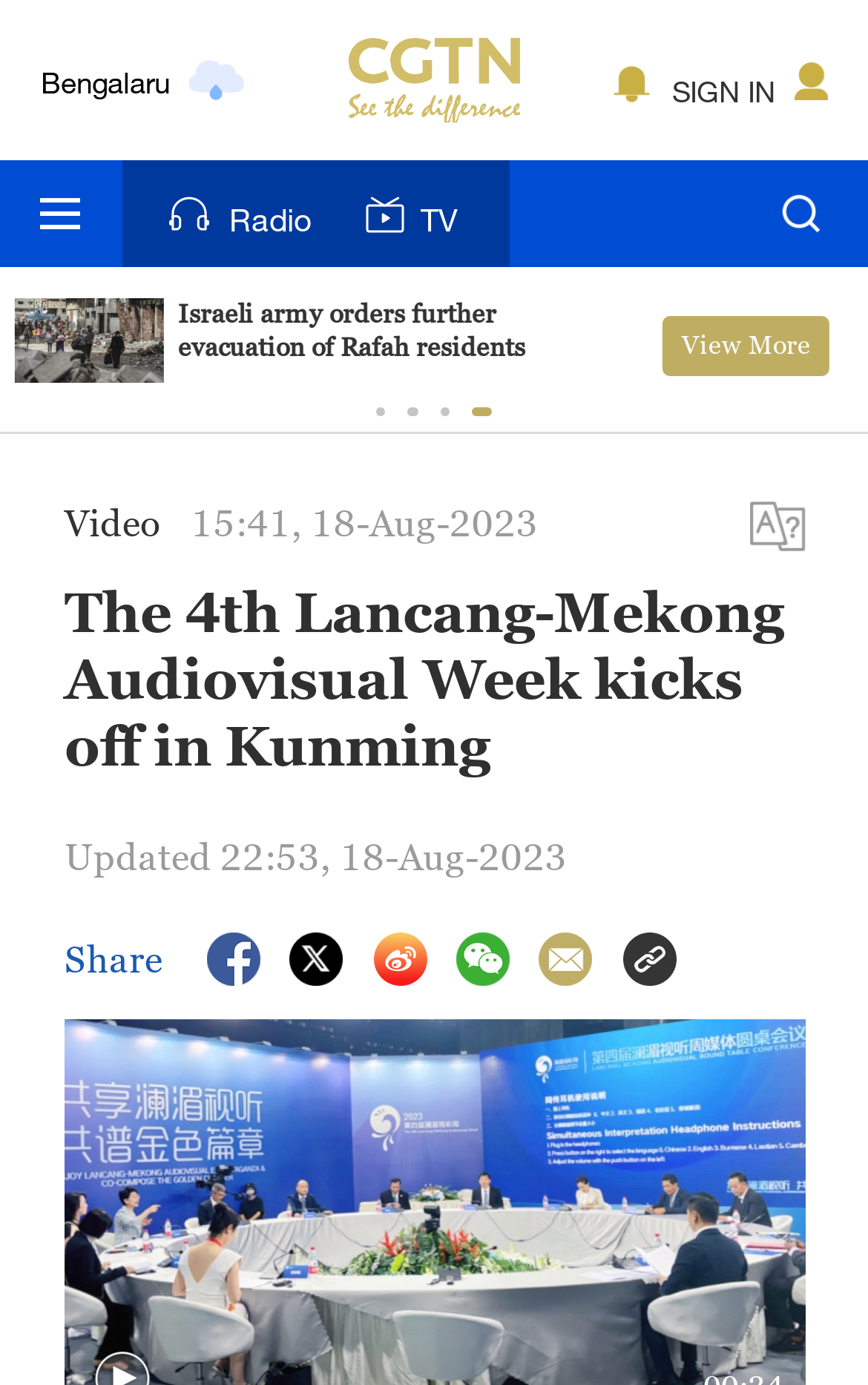Please specify the bounding box coordinates in the format (top-left x, top-left y, bottom-right x, bottom-right y), with all values as floating point numbers between 0 and 1. Identify the bounding box of the UI element described by: Using termite-resistant materials

None